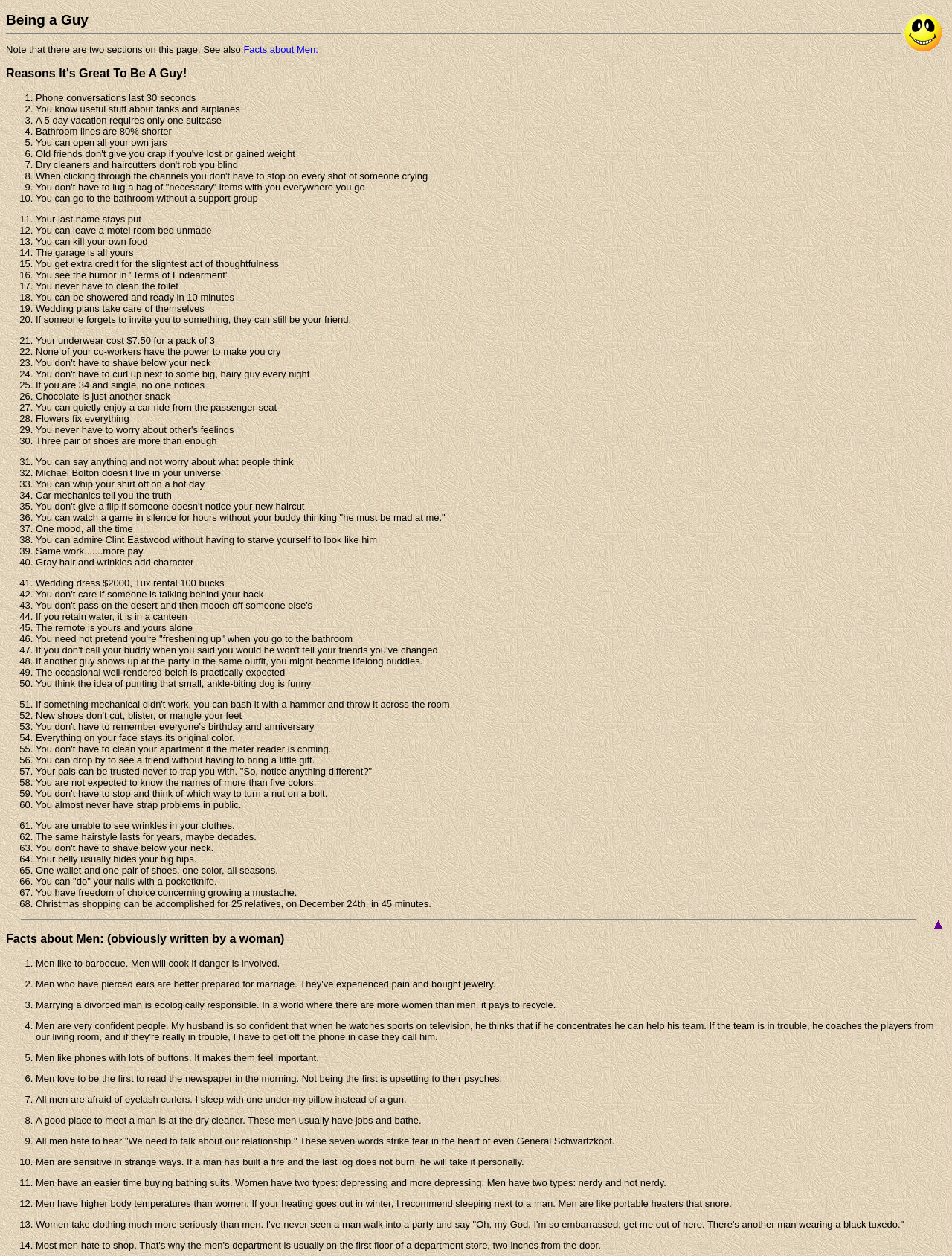Provide the bounding box coordinates of the UI element that matches the description: "Facts about Men:".

[0.006, 0.742, 0.109, 0.753]